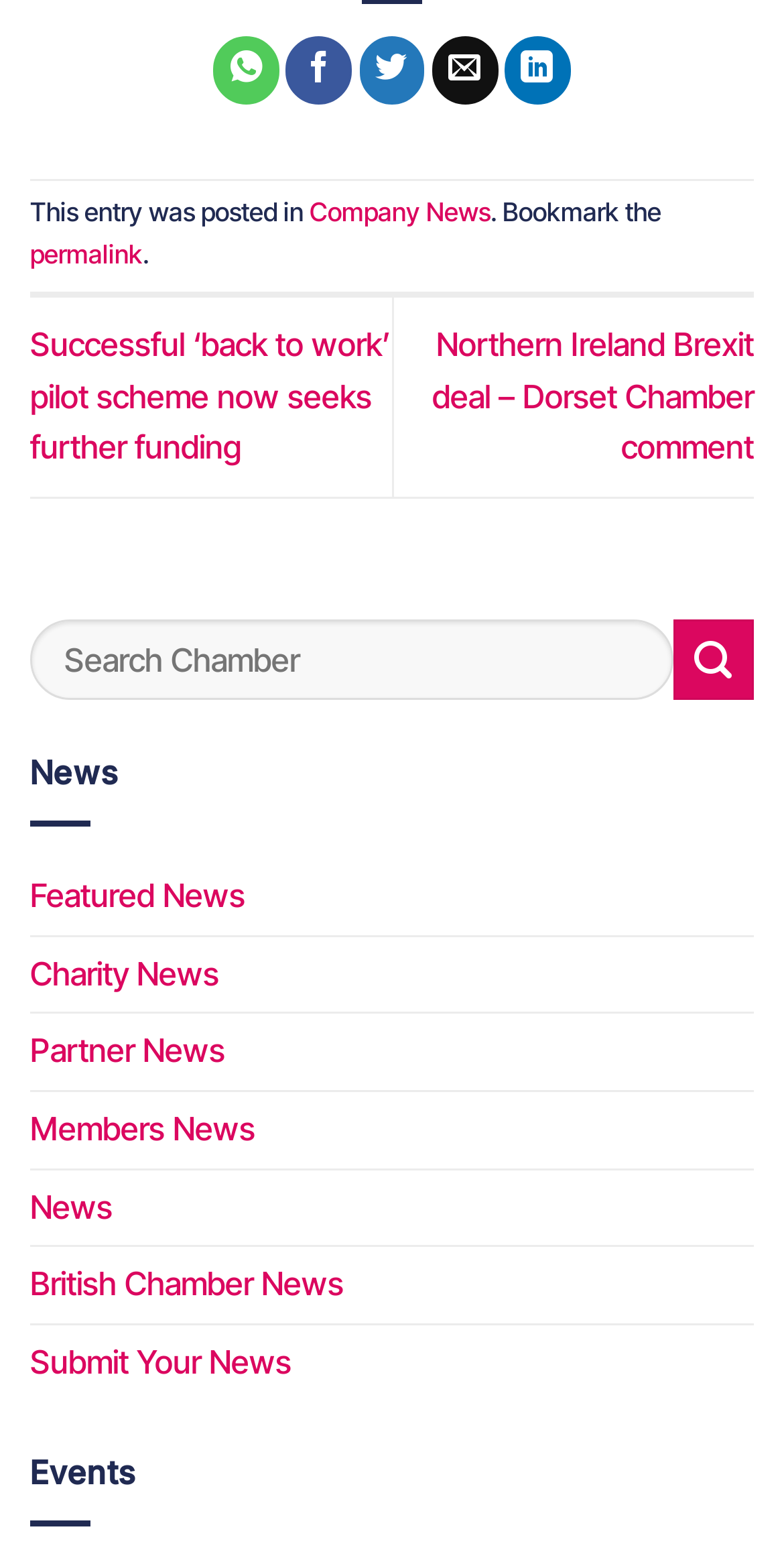What is the category of the news article 'Successful ‘back to work’ pilot scheme now seeks further funding'? Observe the screenshot and provide a one-word or short phrase answer.

Company News